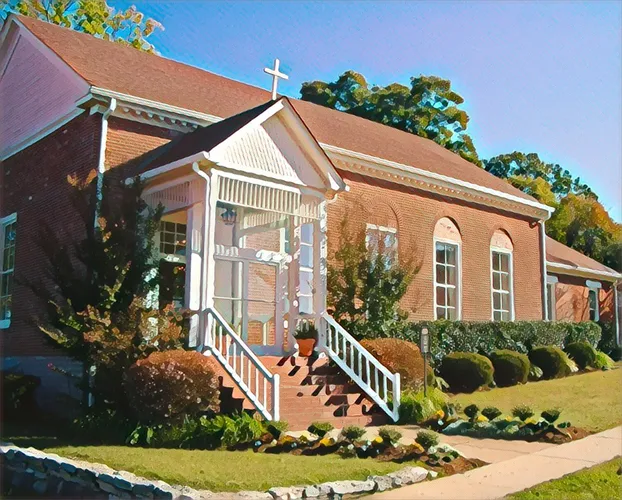What type of plants are surrounding the walkway?
Provide an in-depth and detailed explanation in response to the question.

As I look at the image, I observe the walkway leading up to the church's entrance, and I notice that it is framed by lush green bushes and neatly trimmed hedges, which add to the serene ambiance of the setting.